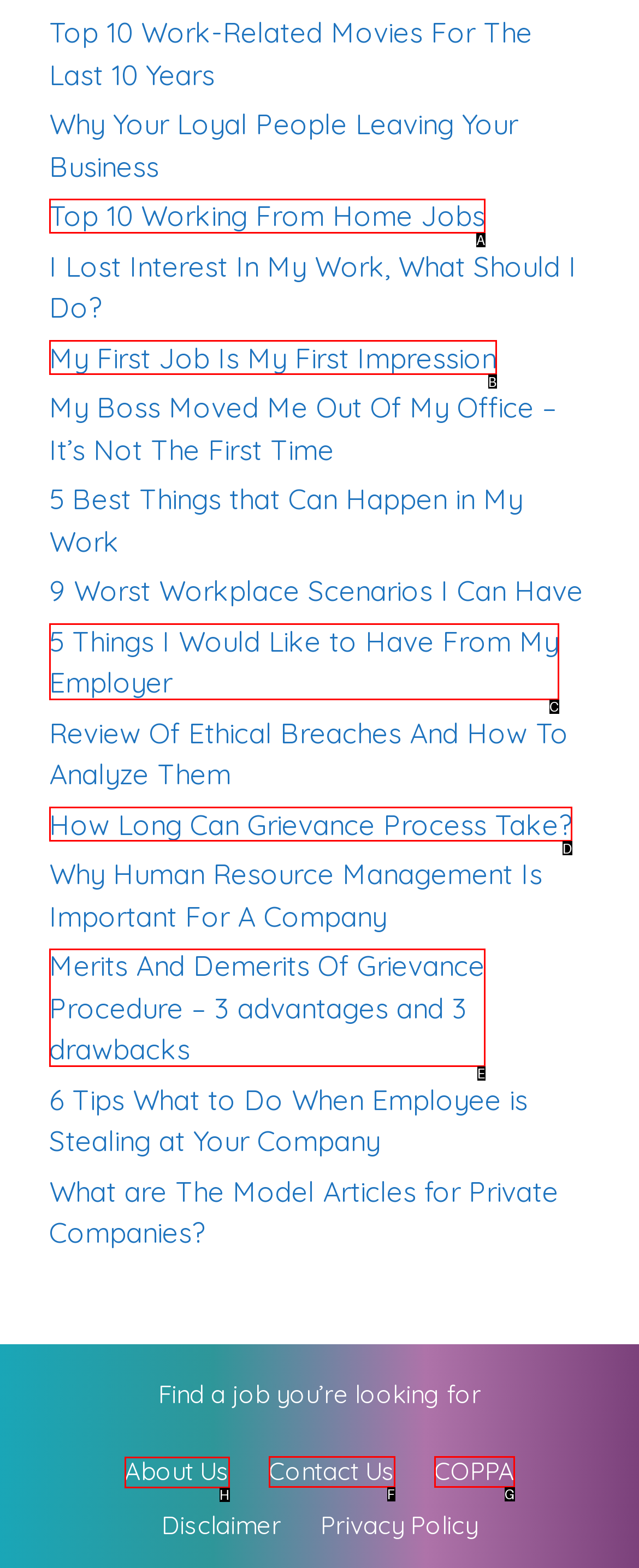Given the instruction: Visit the About Us page, which HTML element should you click on?
Answer with the letter that corresponds to the correct option from the choices available.

H